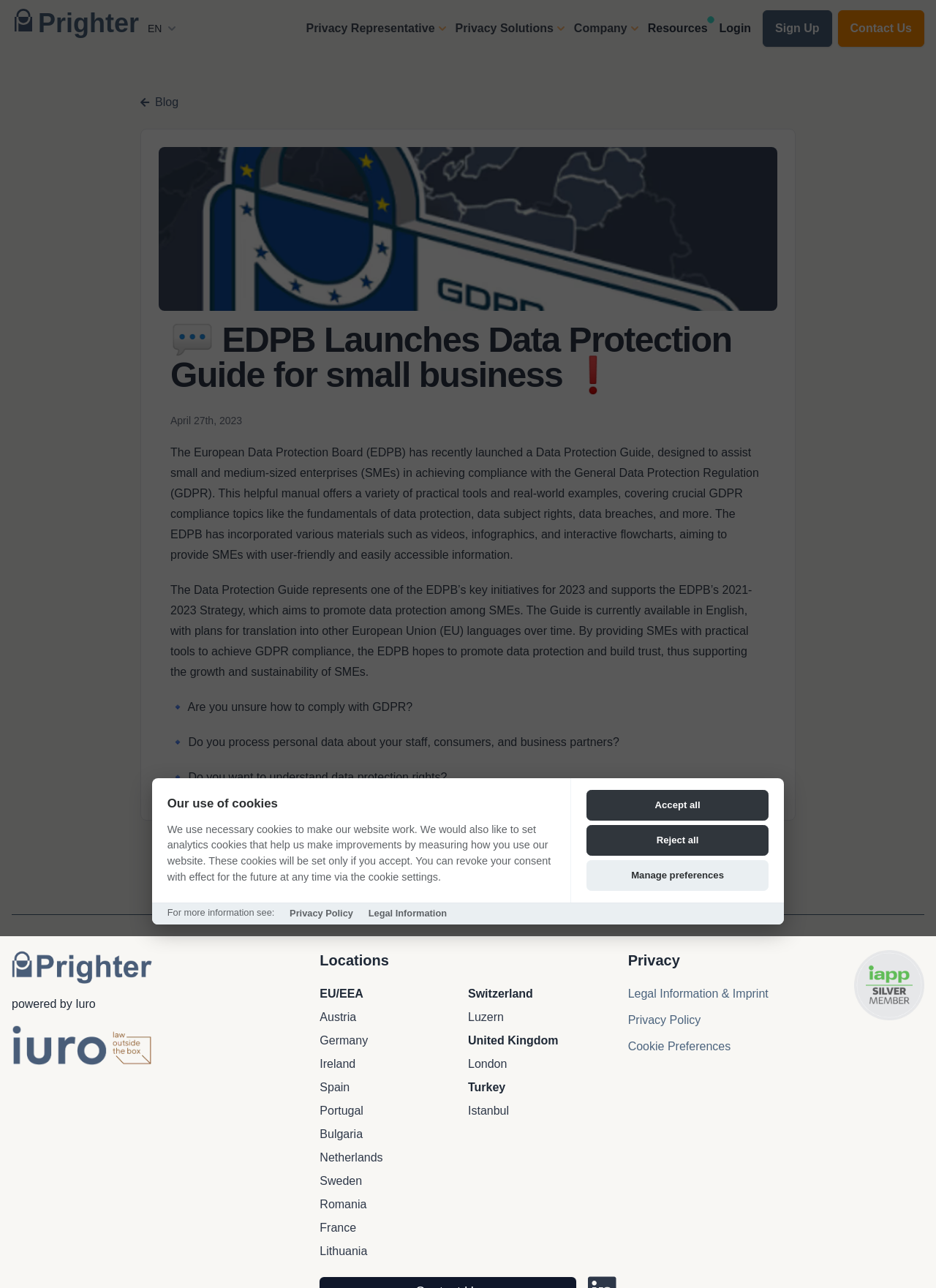What is the name of the logo in the top left corner?
Refer to the image and provide a concise answer in one word or phrase.

Prighter Logo